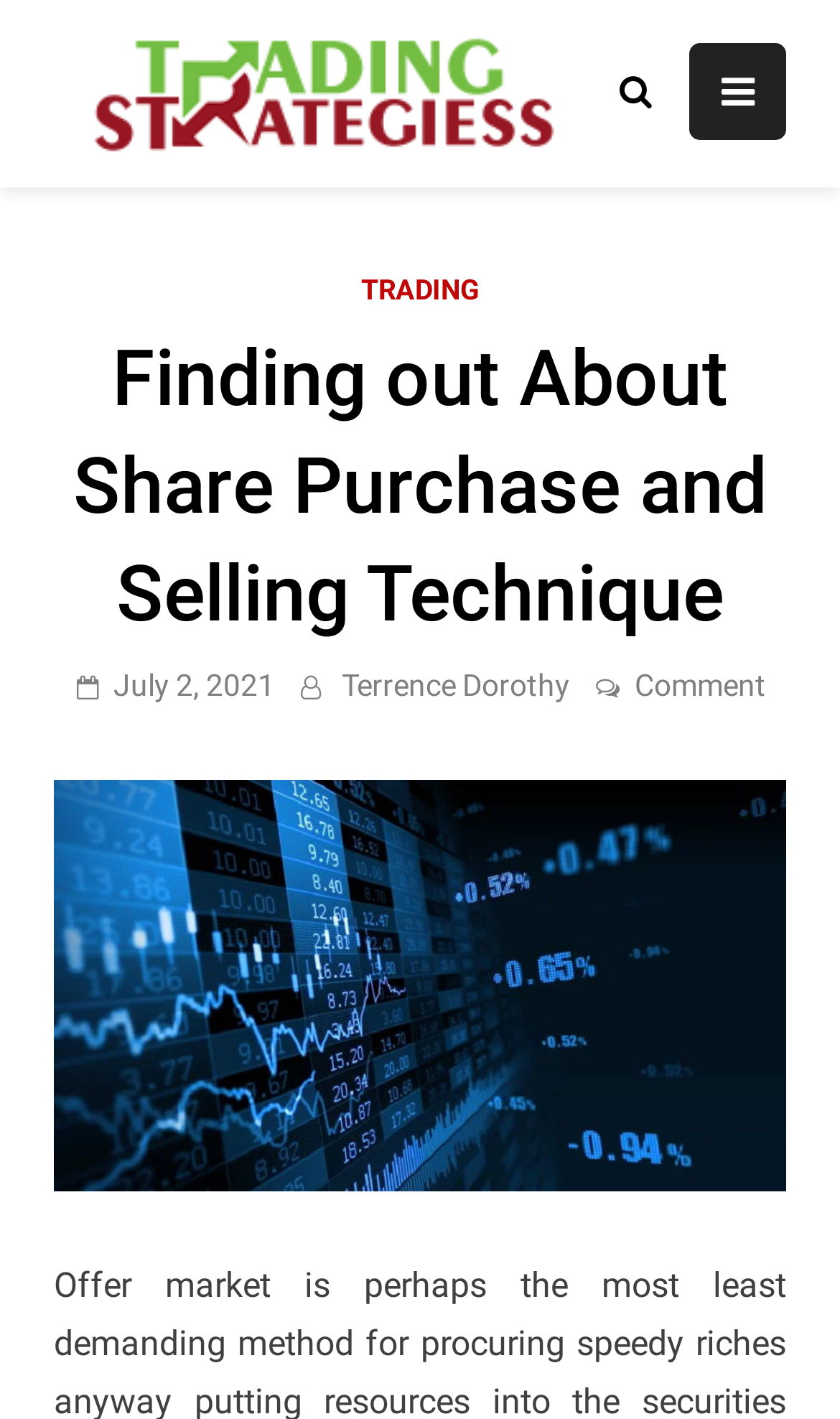Who is the author of this article?
Please answer the question as detailed as possible based on the image.

I obtained this answer by looking at the link 'Terrence Dorothy' which is located below the heading and above the comment link, indicating that Terrence Dorothy is the author of this article.